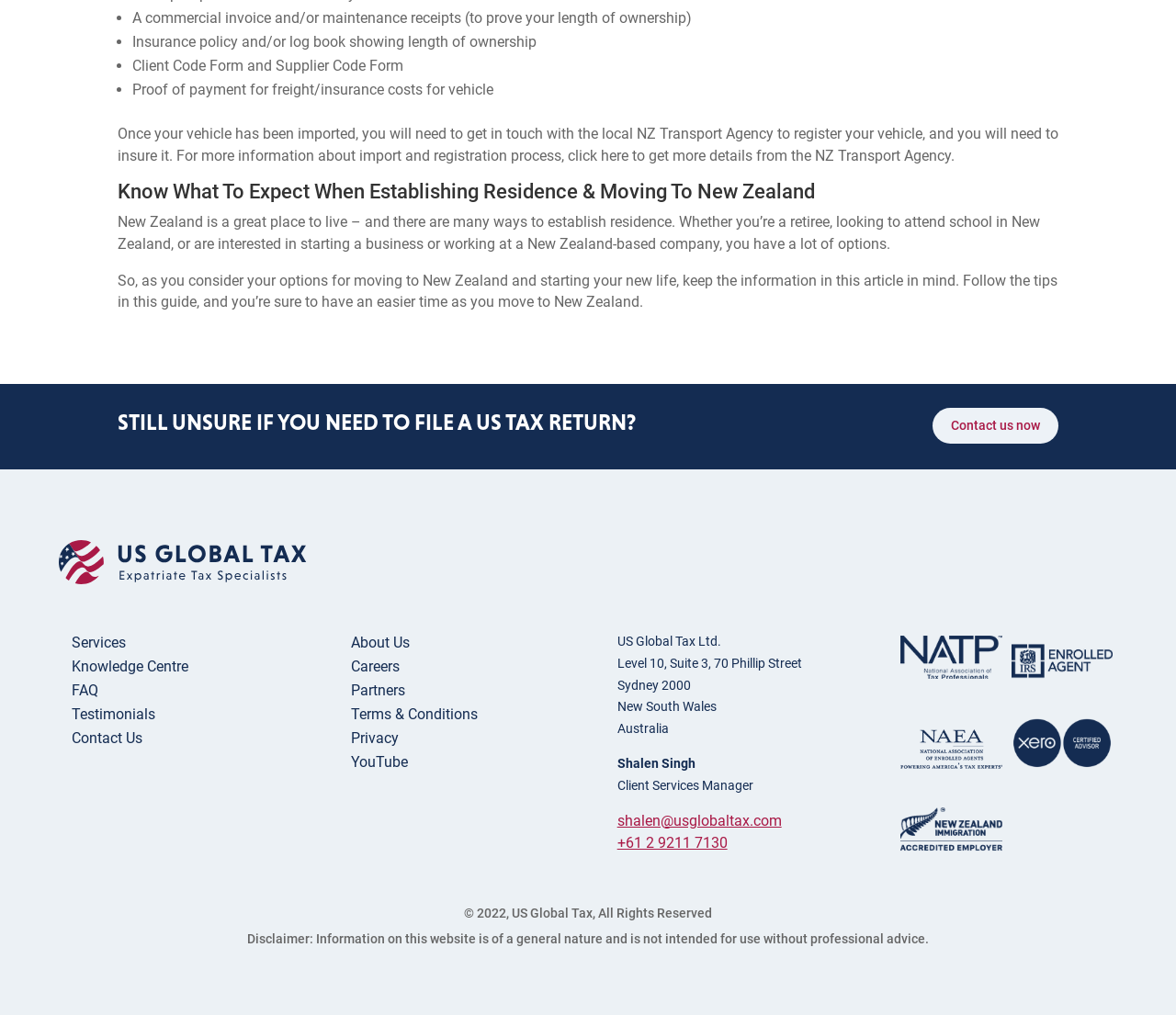Please specify the bounding box coordinates of the clickable region necessary for completing the following instruction: "Click 'About Us'". The coordinates must consist of four float numbers between 0 and 1, i.e., [left, top, right, bottom].

[0.298, 0.625, 0.348, 0.642]